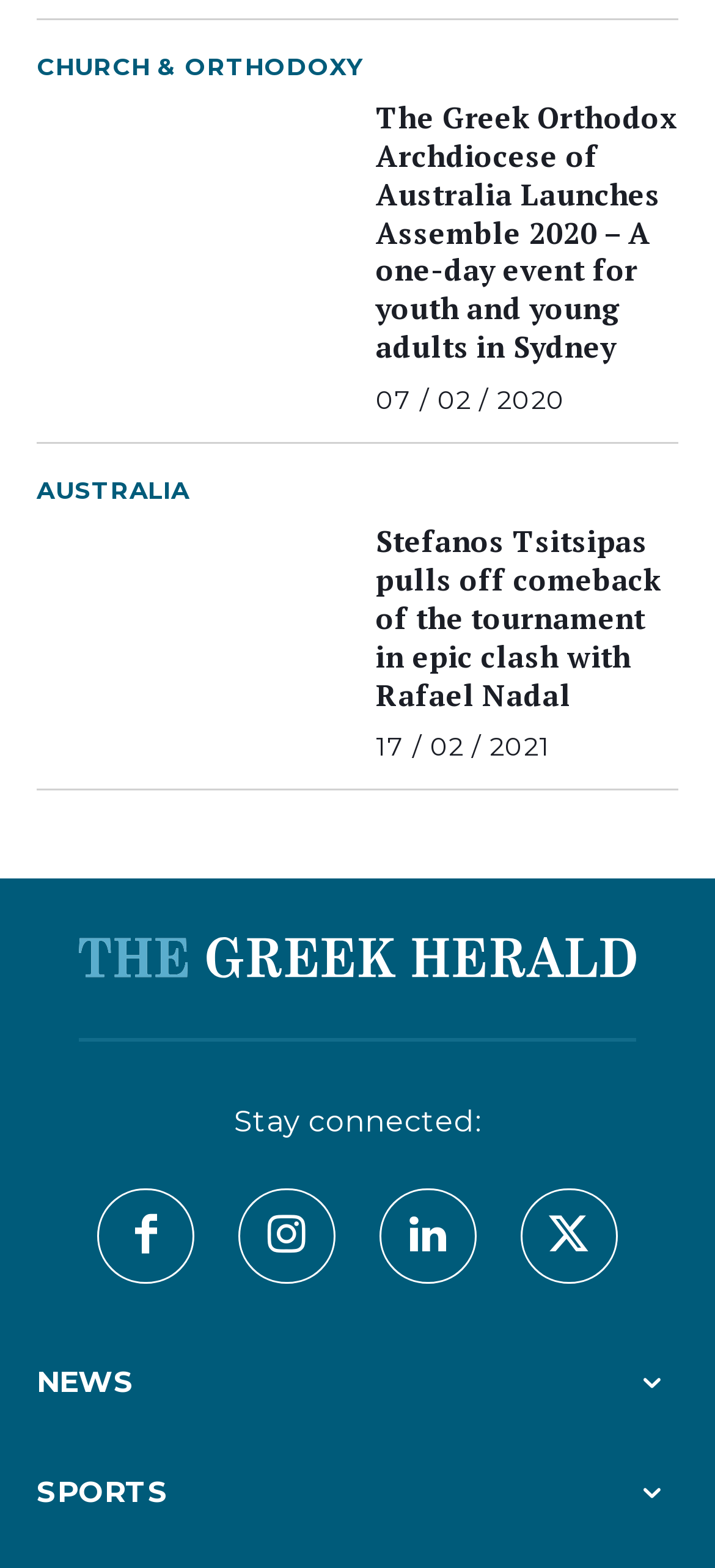What are the two categories of links present?
Please utilize the information in the image to give a detailed response to the question.

The webpage has two categories of links, 'CHURCH & ORTHODOXY' and 'AUSTRALIA', which are represented by the links with IDs 948 and 951 respectively.